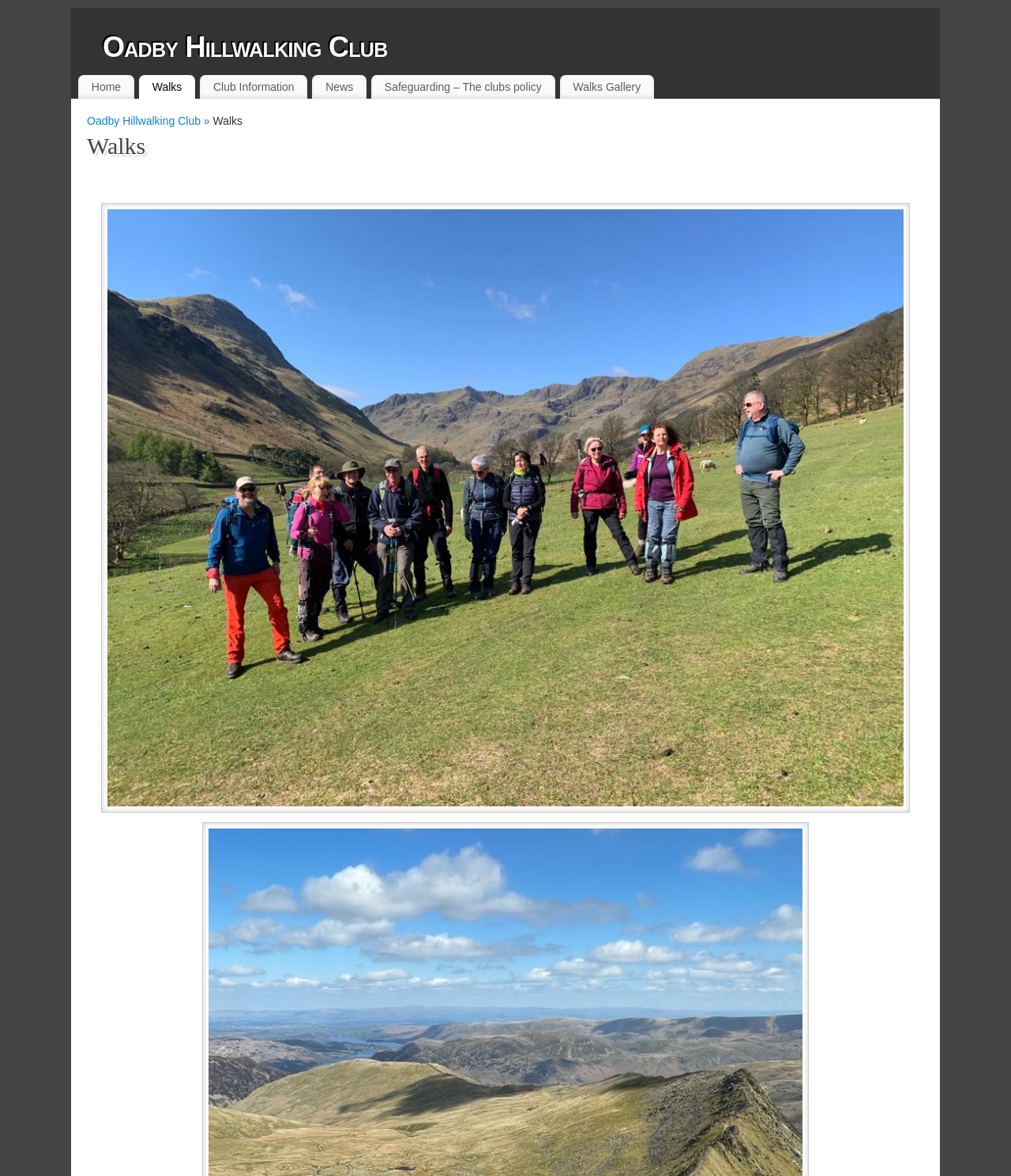What is the name of the hillwalking club? Analyze the screenshot and reply with just one word or a short phrase.

Oadby Hillwalking Club